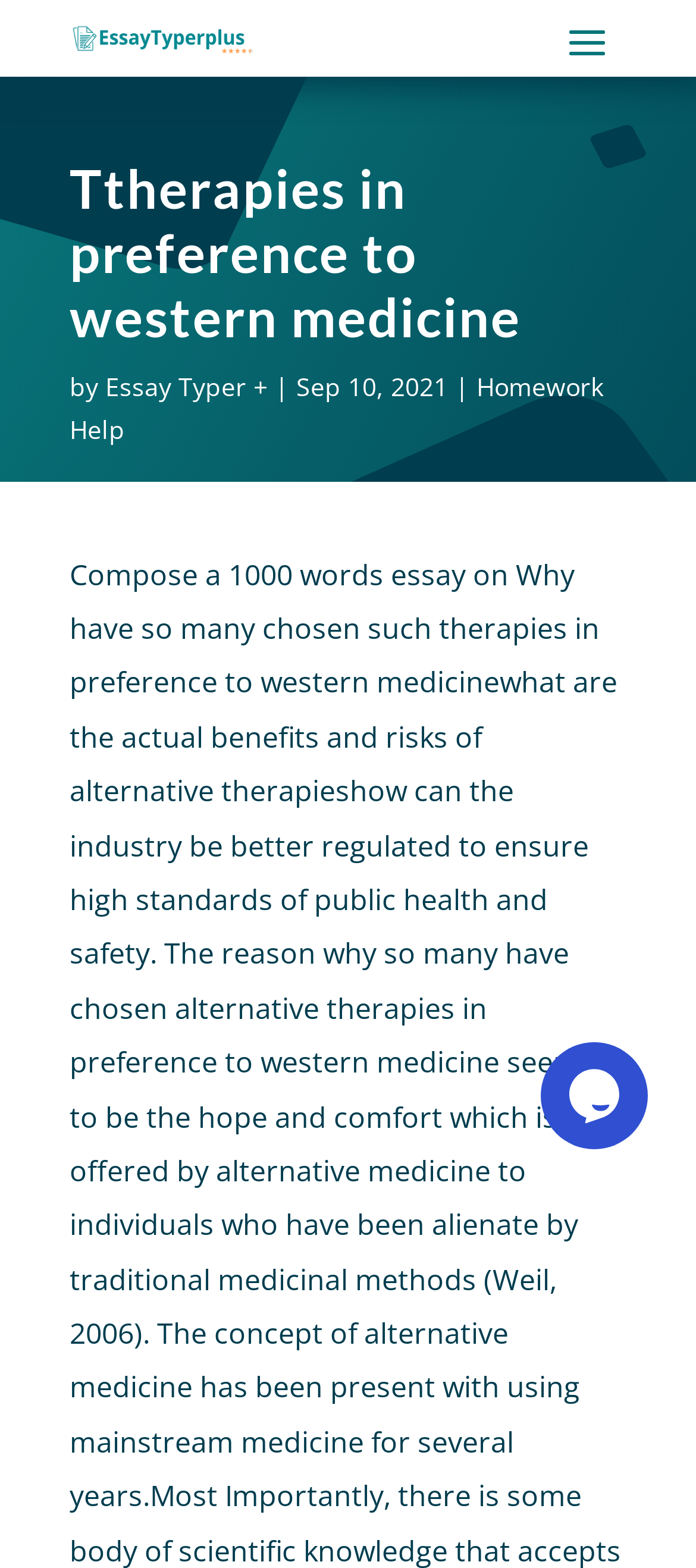Identify the primary heading of the webpage and provide its text.

Ttherapies in preference to western medicine